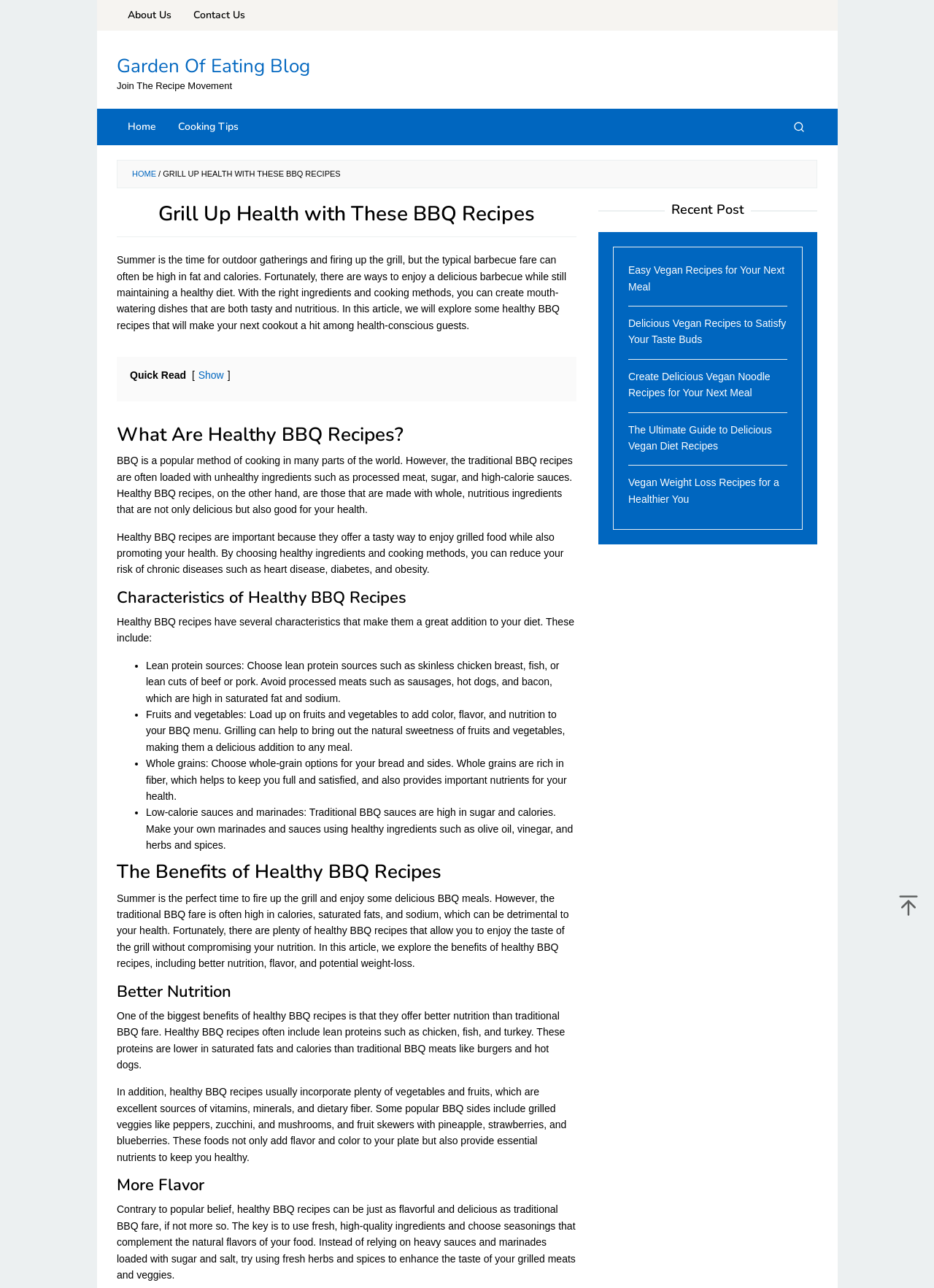Locate and extract the text of the main heading on the webpage.

Grill Up Health with These BBQ Recipes